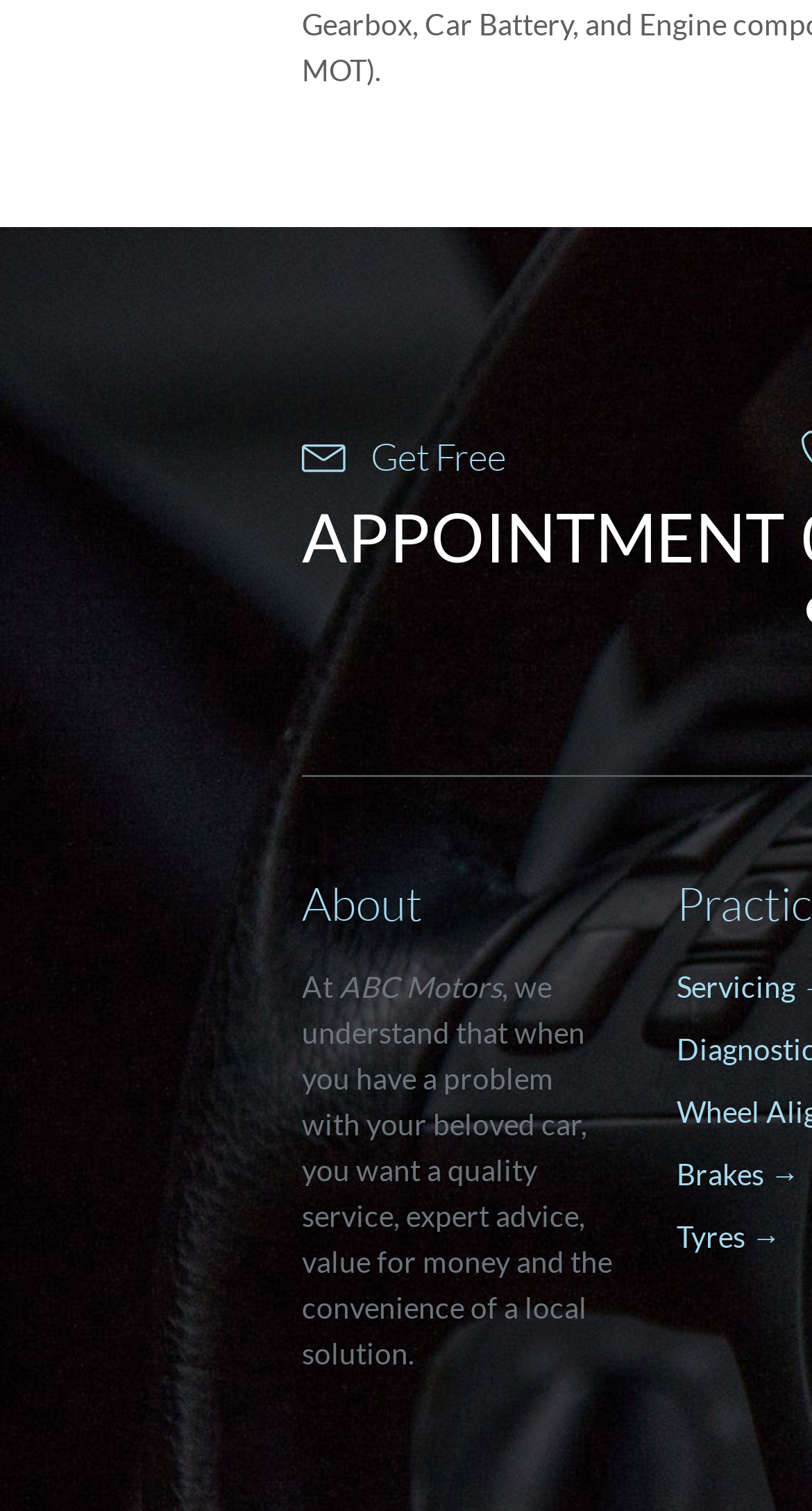Refer to the element description Brakes → and identify the corresponding bounding box in the screenshot. Format the coordinates as (top-left x, top-left y, bottom-right x, bottom-right y) with values in the range of 0 to 1.

[0.833, 0.765, 0.985, 0.789]